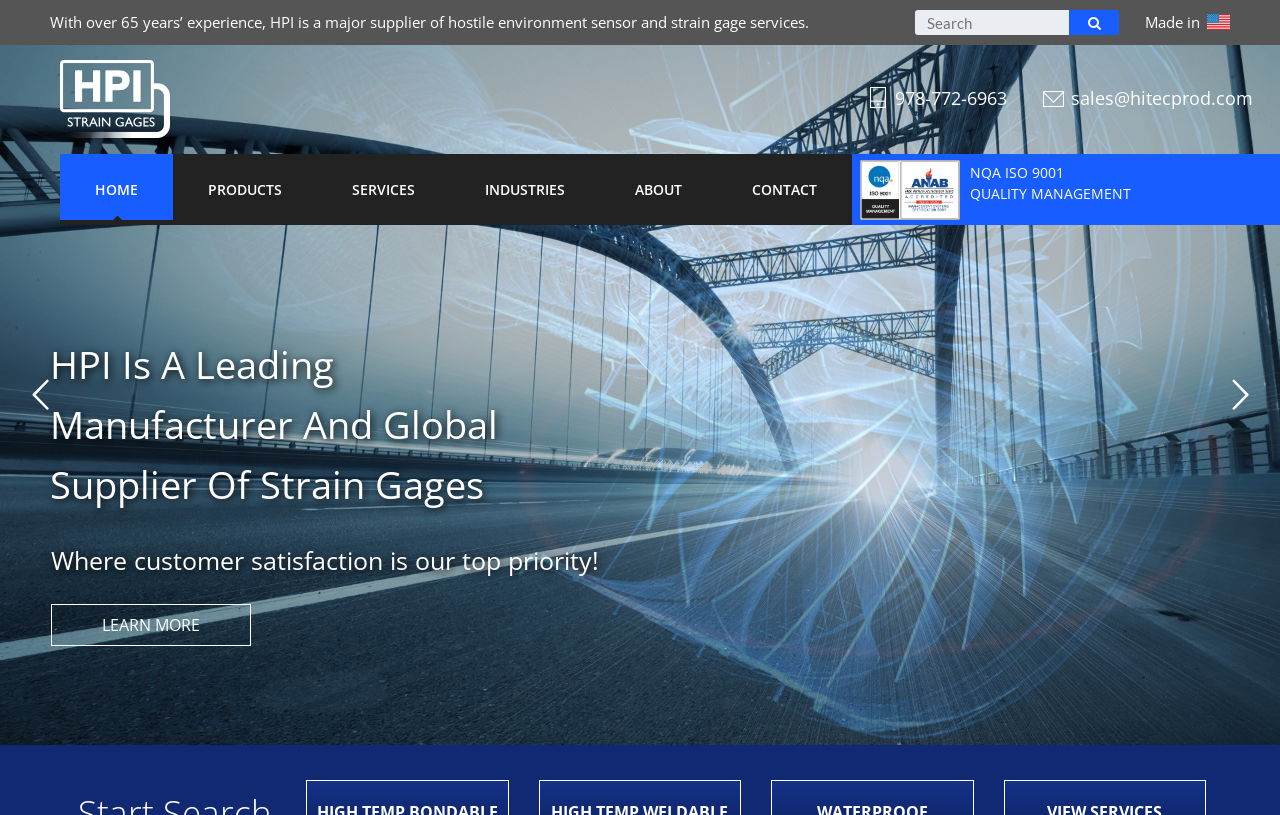How many main navigation links are there?
Provide a short answer using one word or a brief phrase based on the image.

6